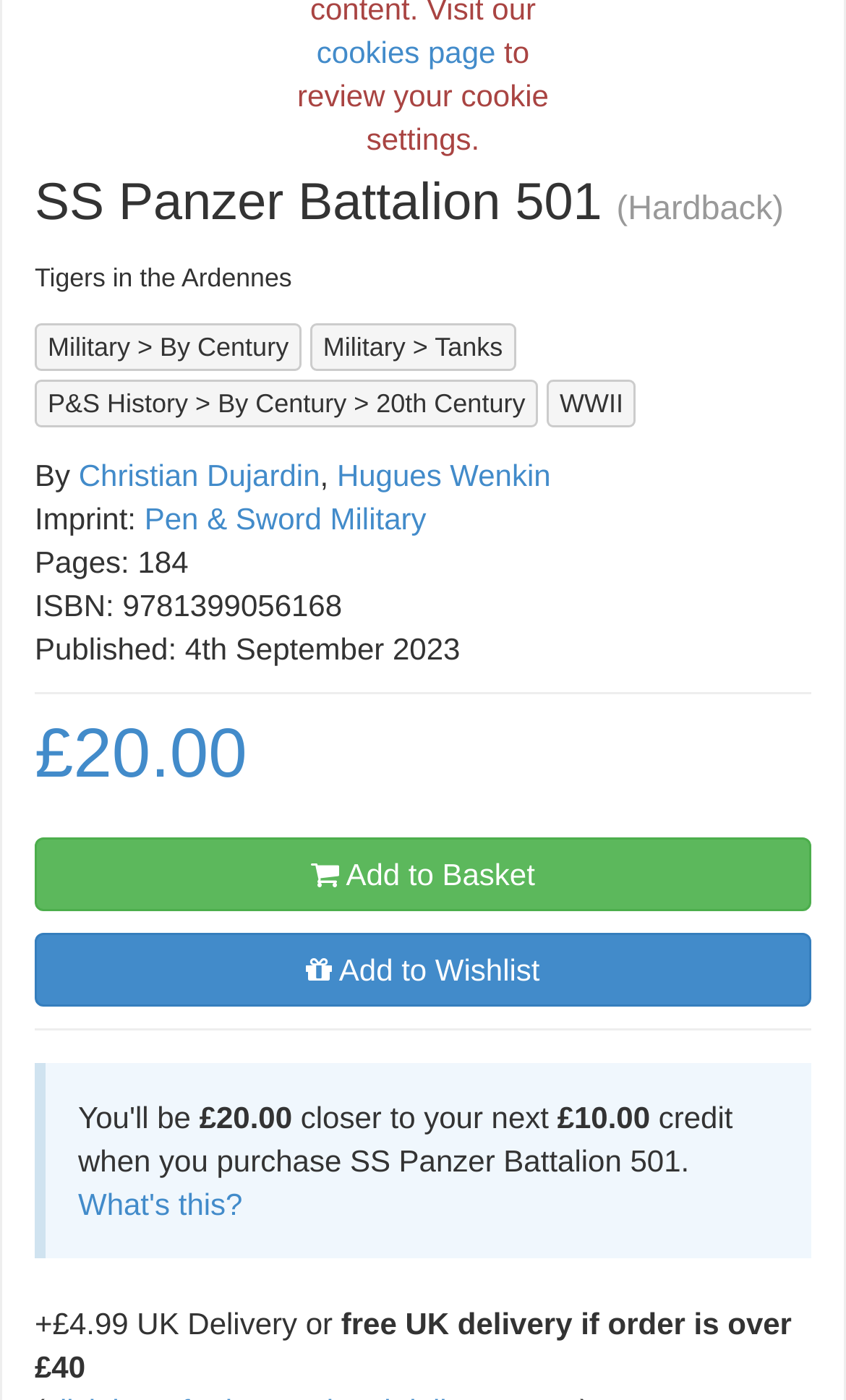Extract the bounding box coordinates of the UI element described by: "Academy of biomimetic dentistry". The coordinates should include four float numbers ranging from 0 to 1, e.g., [left, top, right, bottom].

None